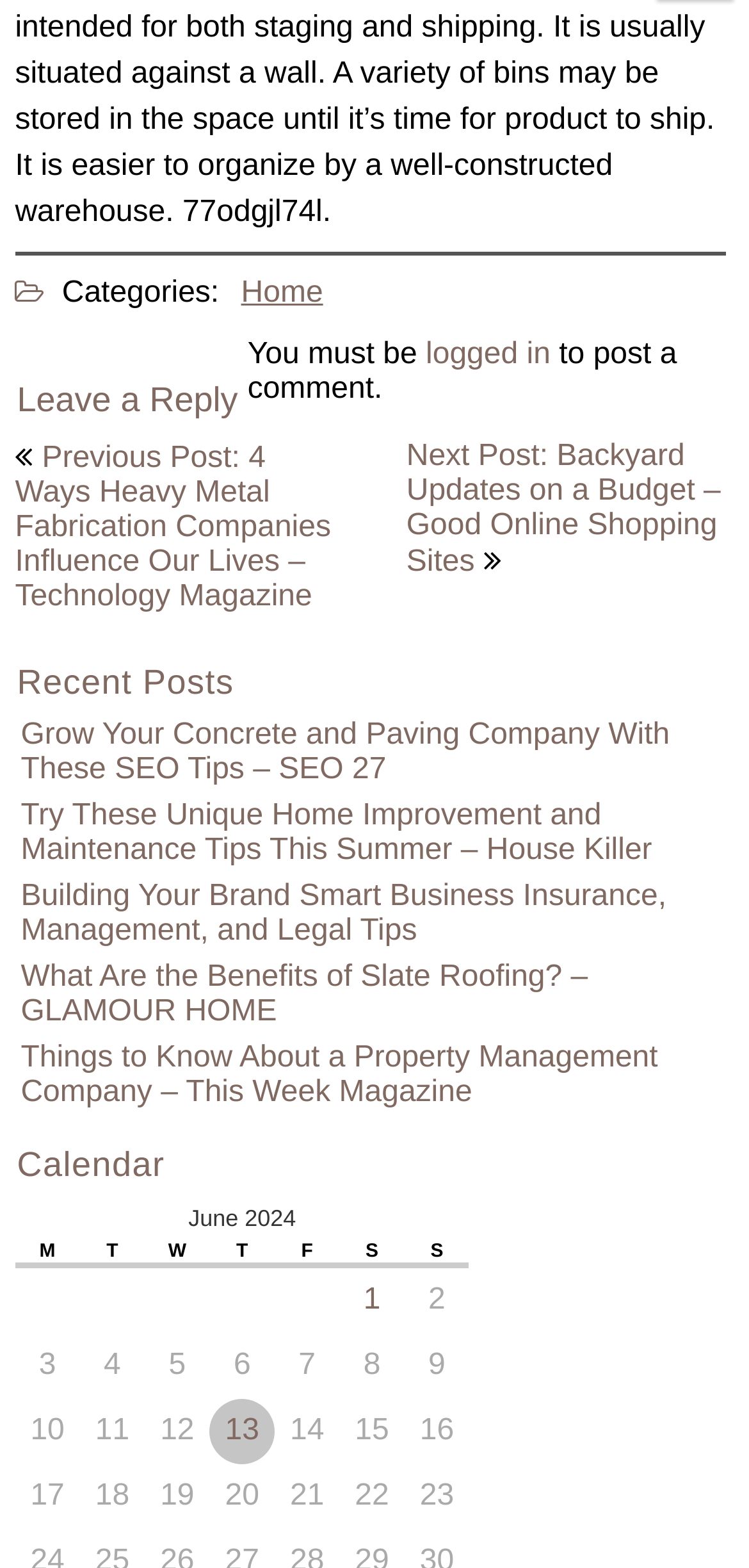What is the purpose of the 'Leave a Reply' section?
Kindly answer the question with as much detail as you can.

The 'Leave a Reply' section is a heading that indicates a form or input field where users can enter their comments or replies to the post, suggesting that the purpose of this section is to allow users to post a comment.